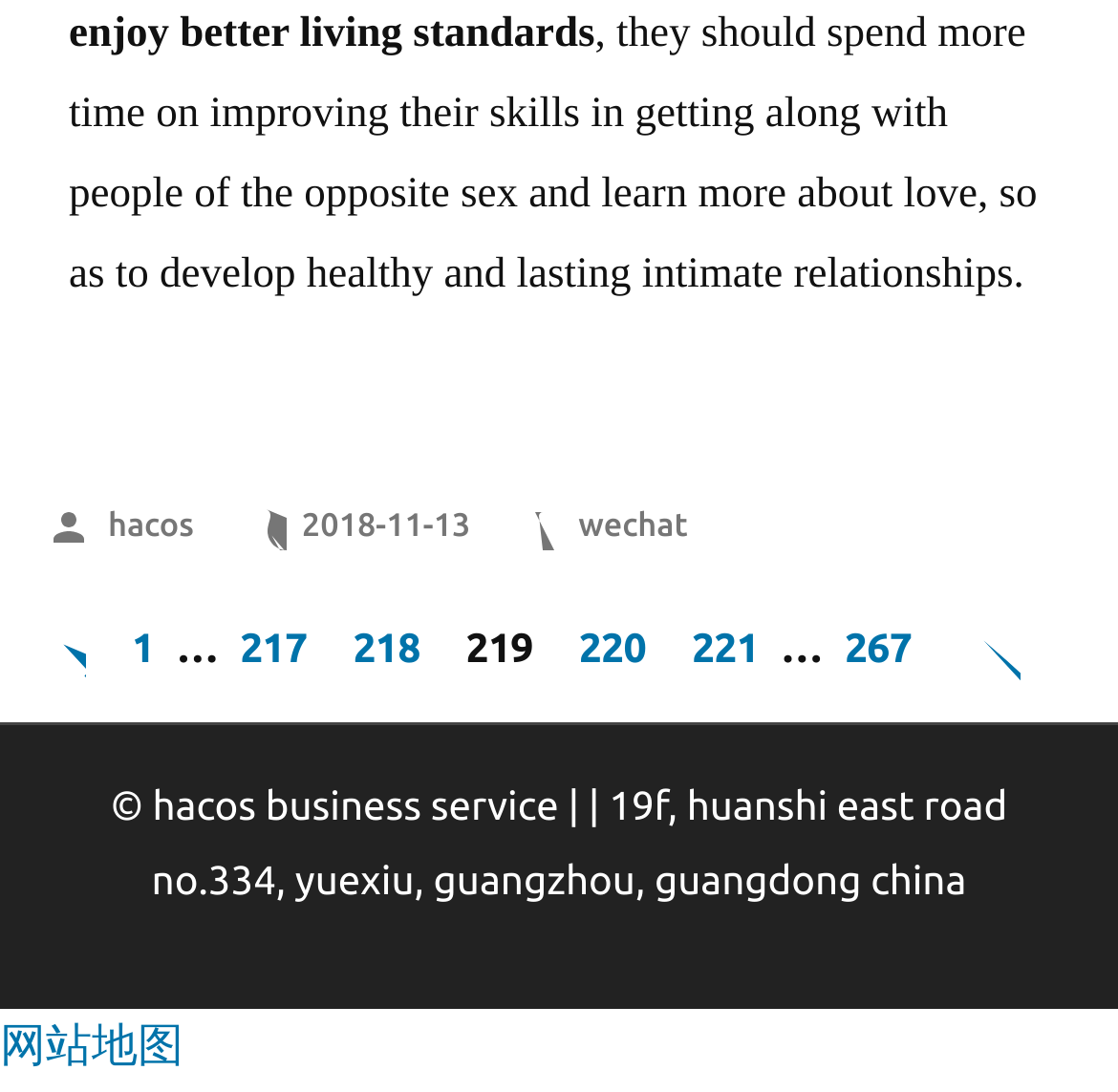Identify the bounding box for the UI element specified in this description: "hacos". The coordinates must be four float numbers between 0 and 1, formatted as [left, top, right, bottom].

[0.097, 0.464, 0.173, 0.499]